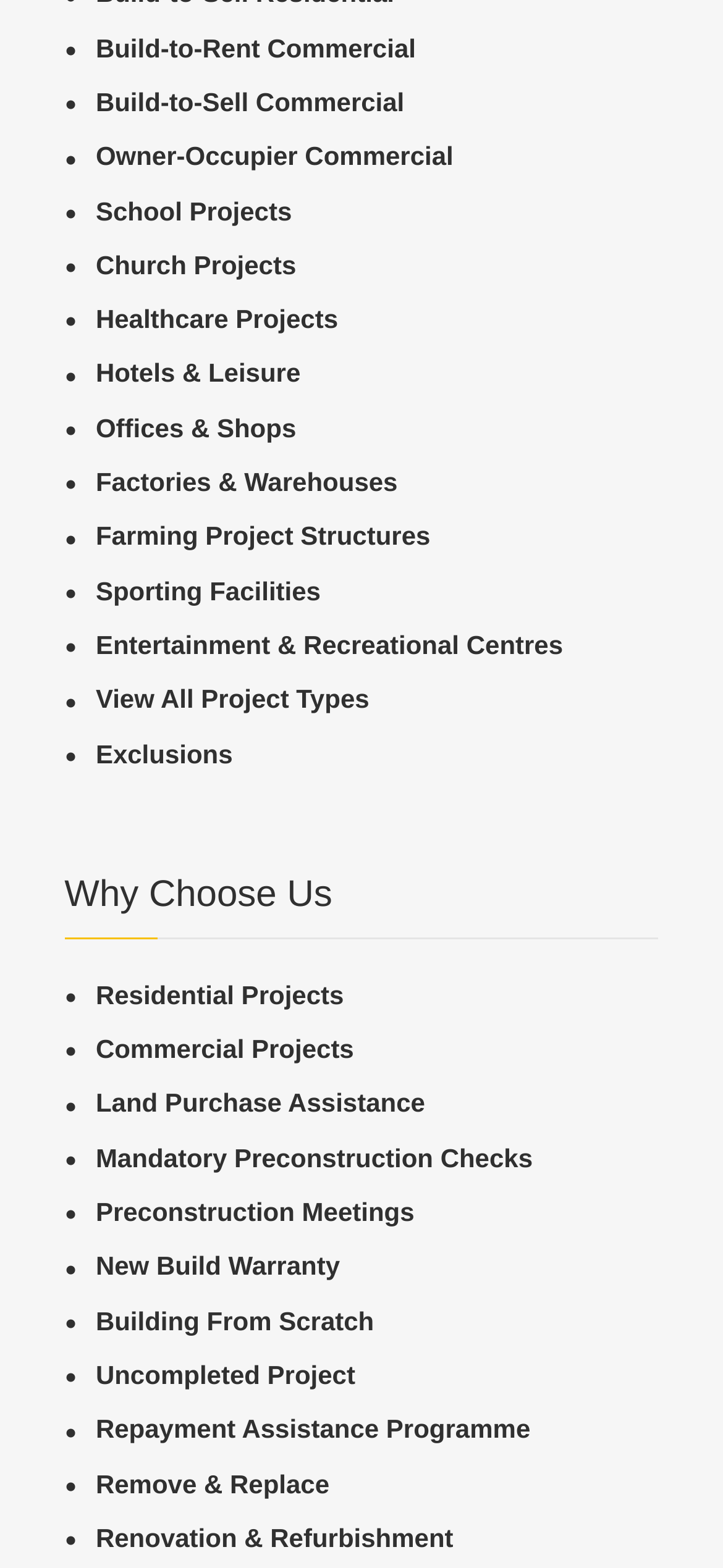What is the purpose of the 'Why Choose Us' section?
Using the image as a reference, deliver a detailed and thorough answer to the question.

The 'Why Choose Us' section is a heading that appears on the webpage, and it is likely that this section is meant to highlight the benefits or advantages of choosing the services or products offered by the company or organization. This section may contain information about the company's unique selling points, its mission, or its values.